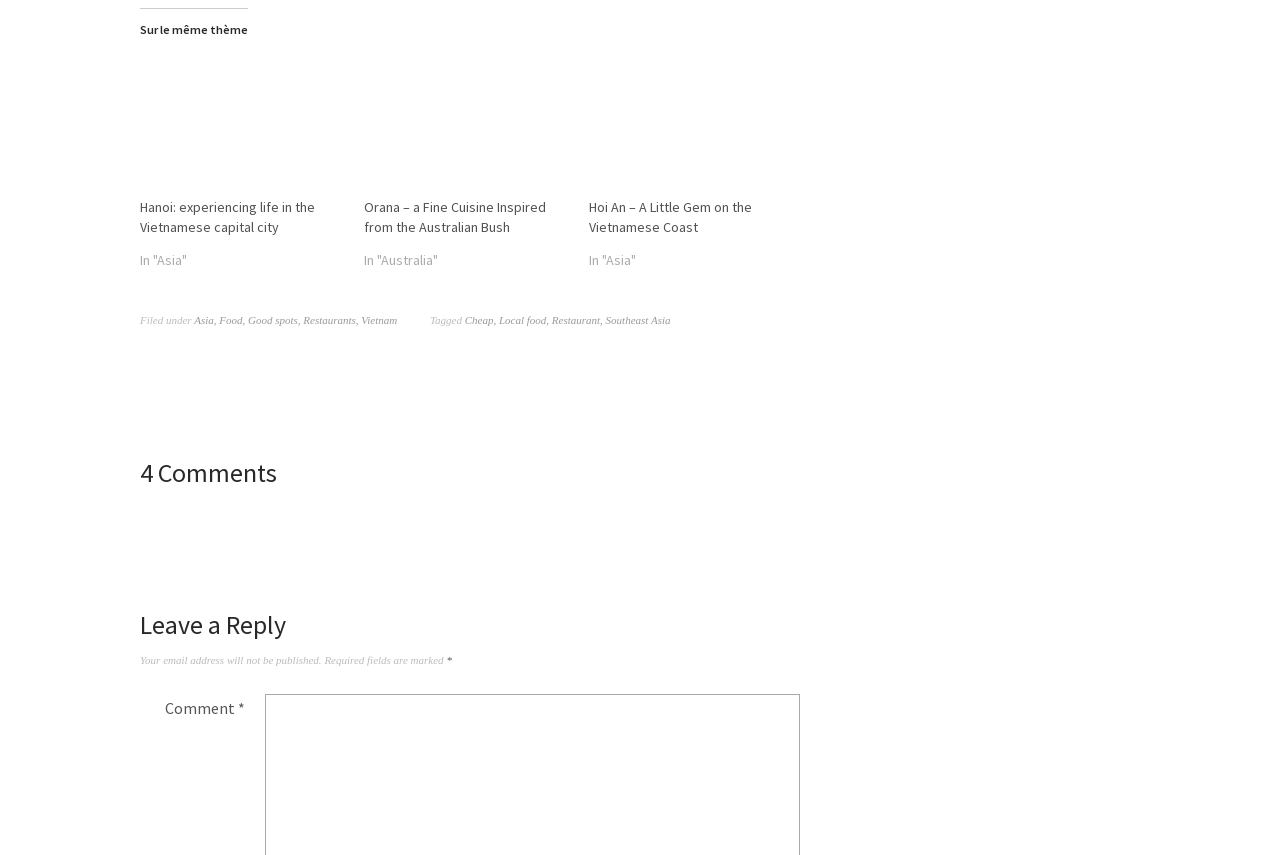What is the location of the first image?
Kindly give a detailed and elaborate answer to the question.

The first image is located in Hanoï, which can be determined by looking at the OCR text of the image element with bounding box coordinates [0.109, 0.075, 0.269, 0.211] and finding the corresponding link element with the same coordinates, which has the text 'Hanoï'.